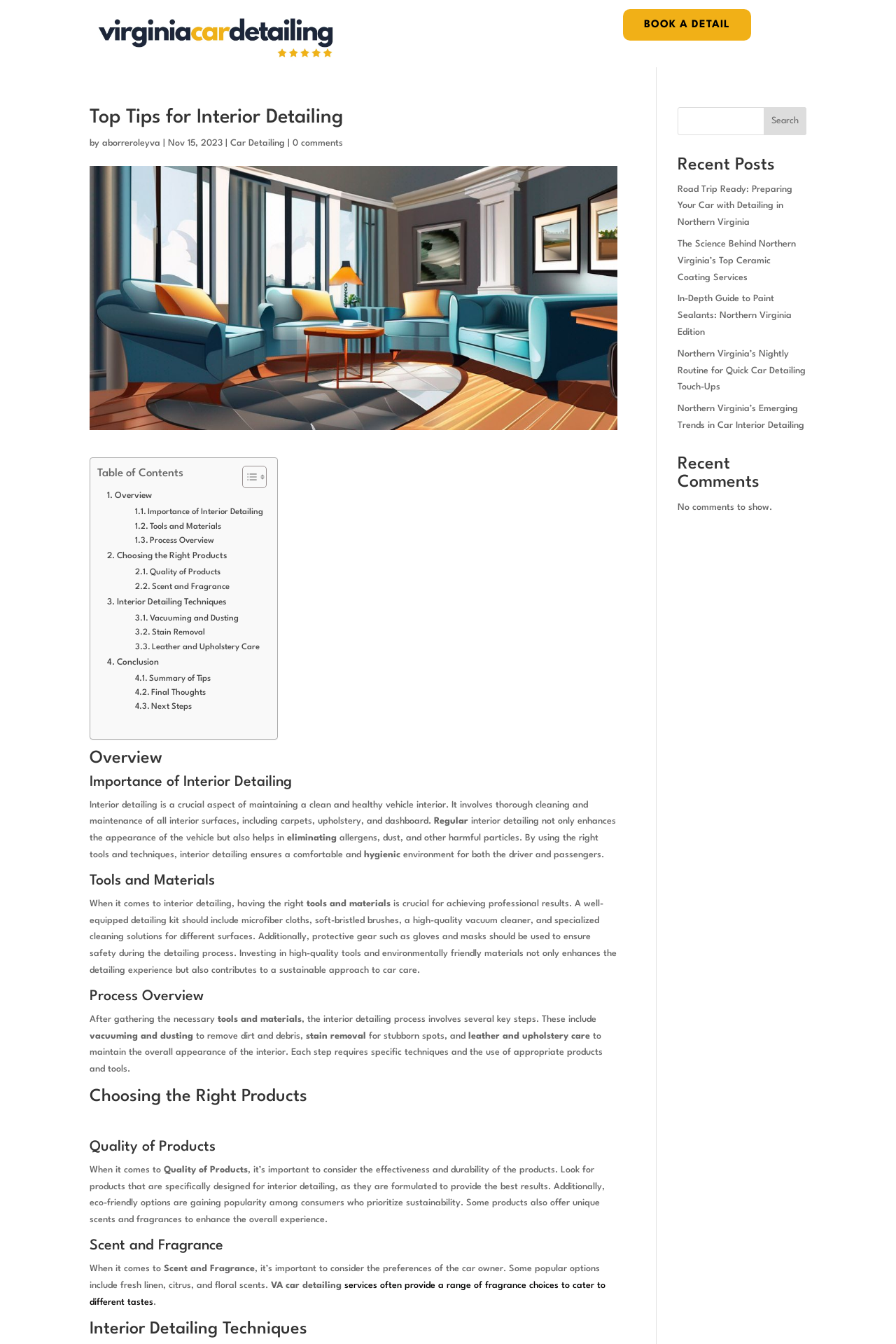What is the first step in the interior detailing process?
Please provide a single word or phrase as your answer based on the screenshot.

Vacuuming and dusting